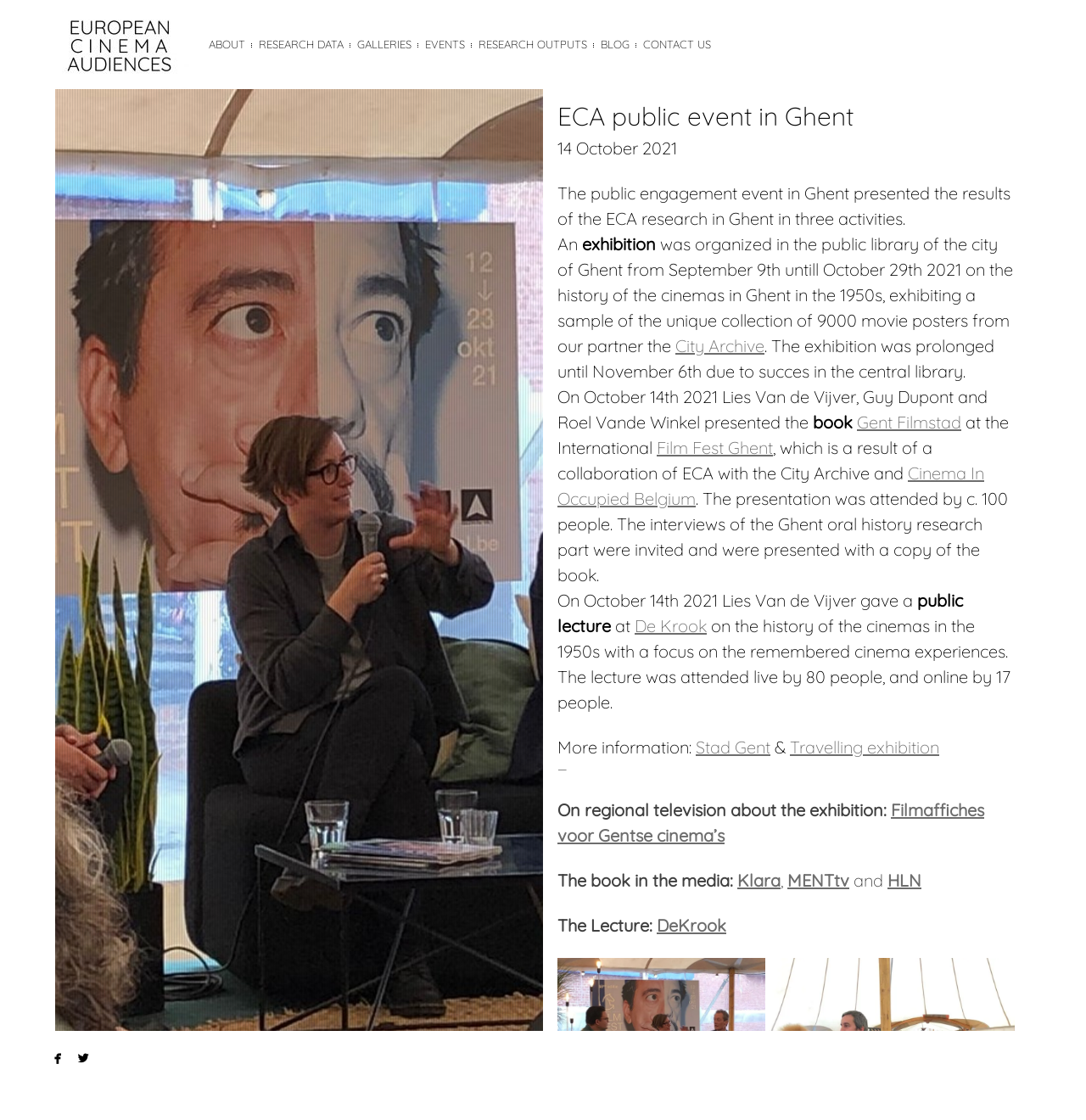Look at the image and give a detailed response to the following question: How many people attended the book presentation at the International Film Fest Ghent?

The answer is obtained from the paragraph describing the book presentation event, which states that 'The presentation was attended by c. 100 people.' This information is provided in the context of the event organized by European Cinema Audiences in Ghent.